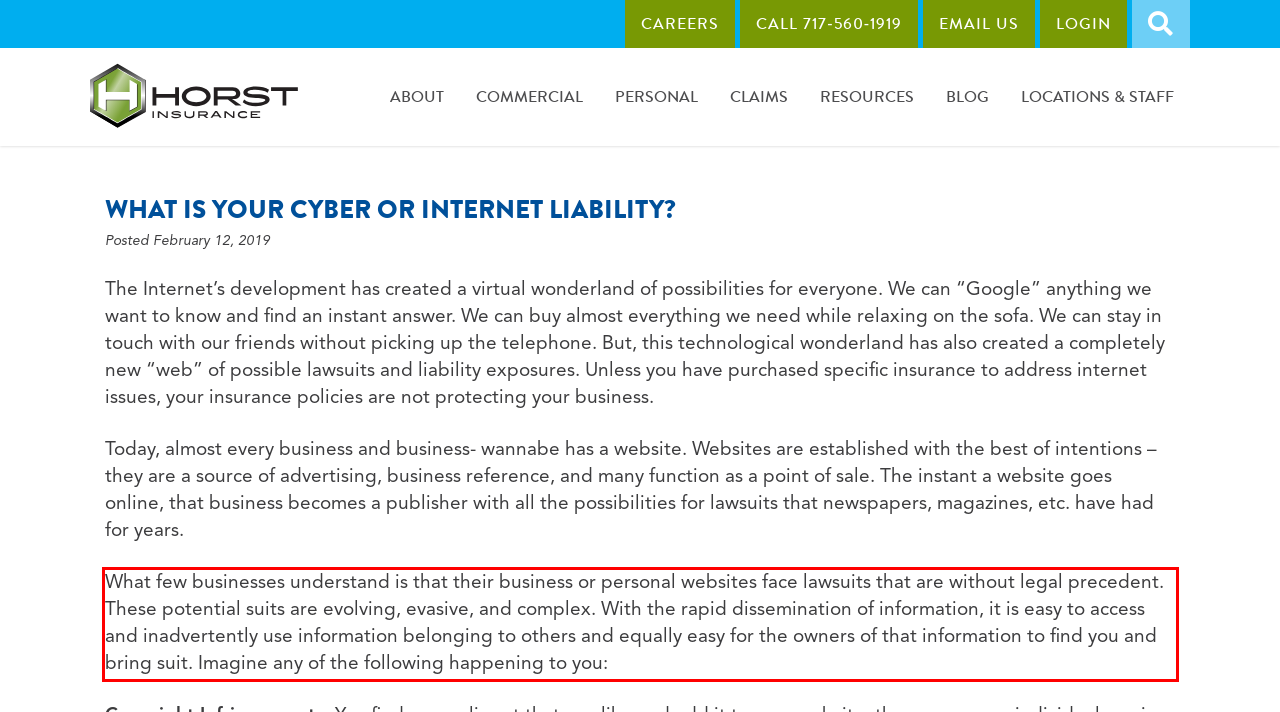Inspect the webpage screenshot that has a red bounding box and use OCR technology to read and display the text inside the red bounding box.

What few businesses understand is that their business or personal websites face lawsuits that are without legal precedent. These potential suits are evolving, evasive, and complex. With the rapid dissemination of information, it is easy to access and inadvertently use information belonging to others and equally easy for the owners of that information to find you and bring suit. Imagine any of the following happening to you: